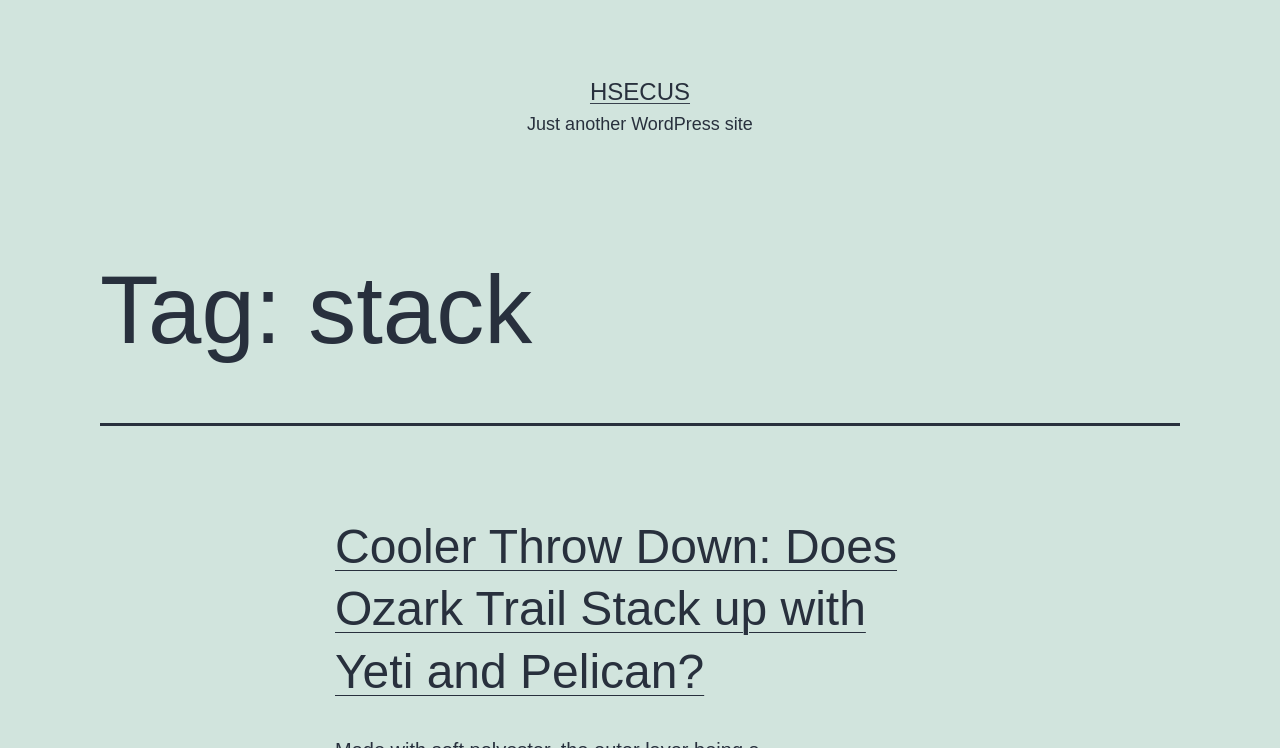Refer to the screenshot and answer the following question in detail:
What is the title of the article?

The title of the article can be determined by looking at the heading element 'Cooler Throw Down: Does Ozark Trail Stack up with Yeti and Pelican?' which is a child of the HeaderAsNonLandmark element.